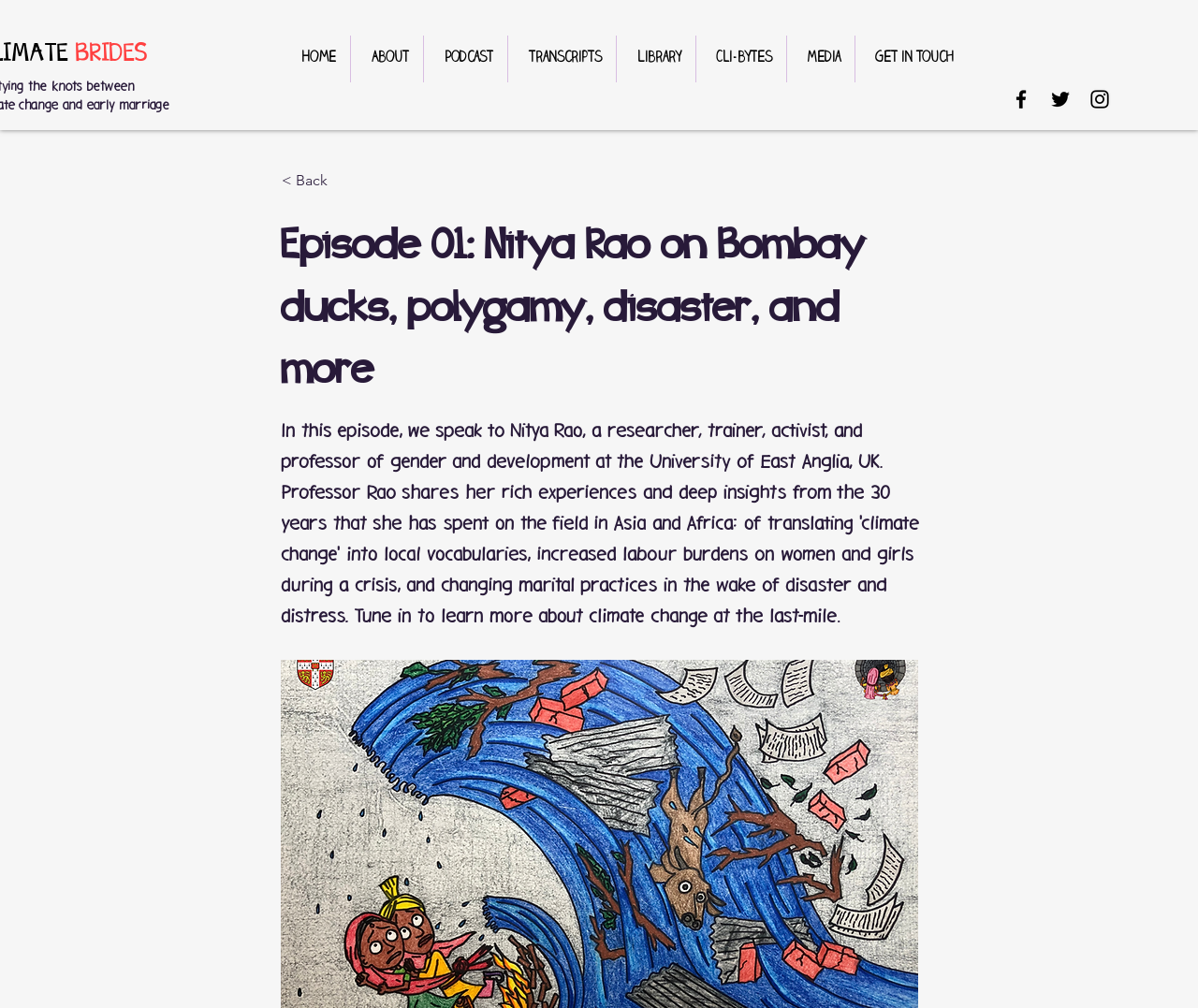What is the name of the researcher featured in this episode?
With the help of the image, please provide a detailed response to the question.

The answer can be found by looking at the title of the episode, which is 'Episode 01: Nitya Rao on Bombay ducks, polygamy, disaster, and more'. This title indicates that Nitya Rao is the researcher being featured in this episode.